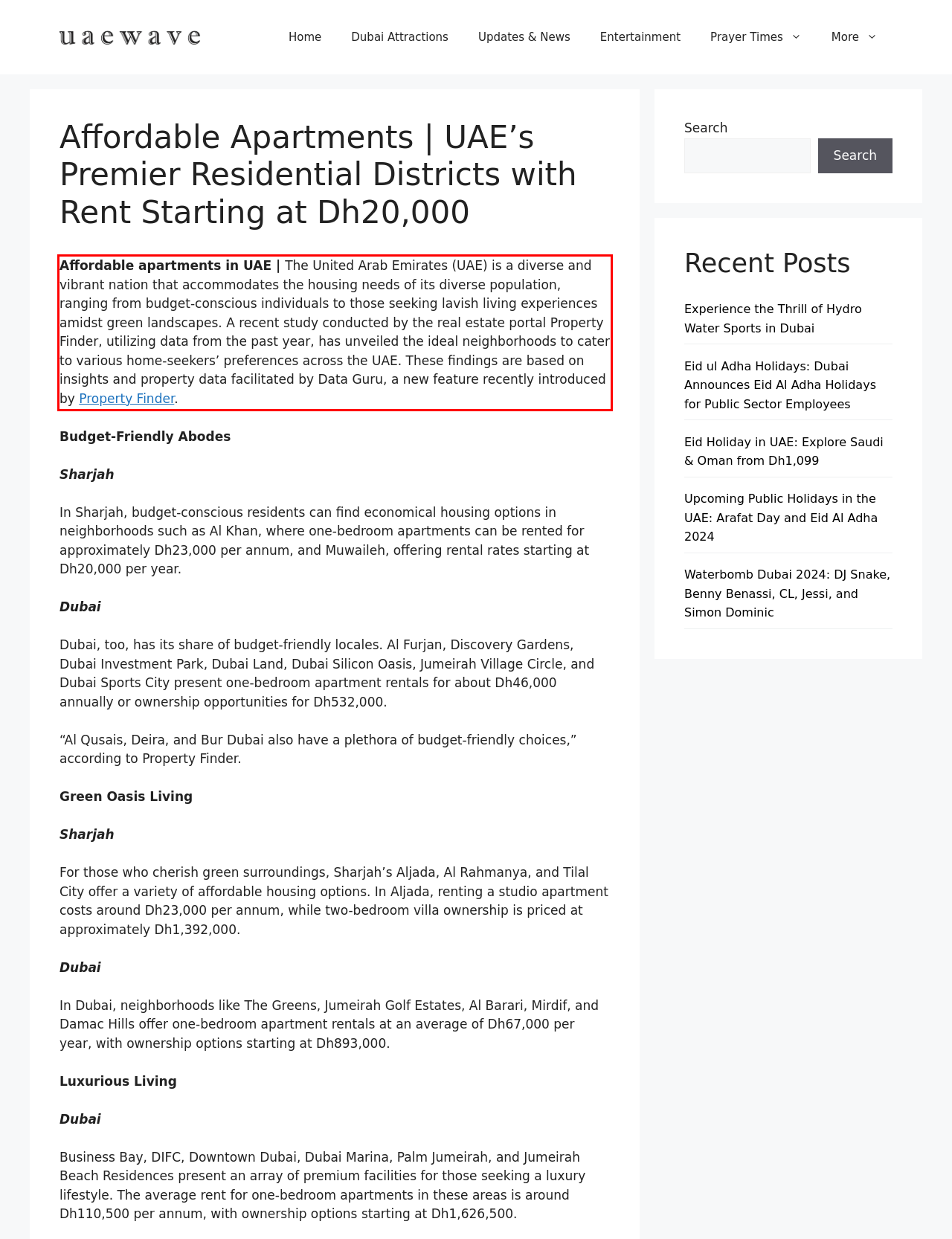Please extract the text content from the UI element enclosed by the red rectangle in the screenshot.

Affordable apartments in UAE | The United Arab Emirates (UAE) is a diverse and vibrant nation that accommodates the housing needs of its diverse population, ranging from budget-conscious individuals to those seeking lavish living experiences amidst green landscapes. A recent study conducted by the real estate portal Property Finder, utilizing data from the past year, has unveiled the ideal neighborhoods to cater to various home-seekers’ preferences across the UAE. These findings are based on insights and property data facilitated by Data Guru, a new feature recently introduced by Property Finder.